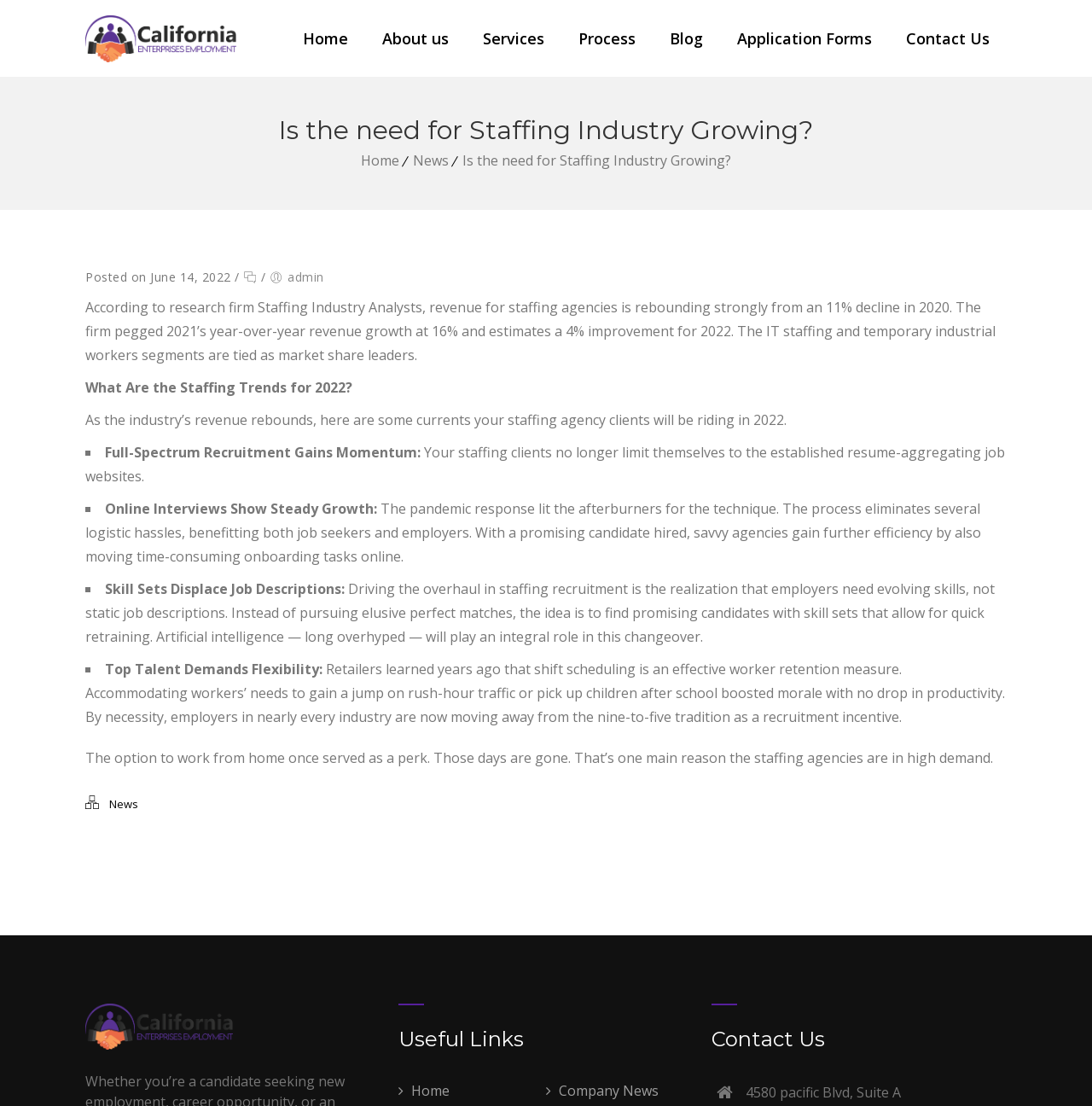Predict the bounding box coordinates for the UI element described as: "Application Forms". The coordinates should be four float numbers between 0 and 1, presented as [left, top, right, bottom].

[0.659, 0.0, 0.814, 0.069]